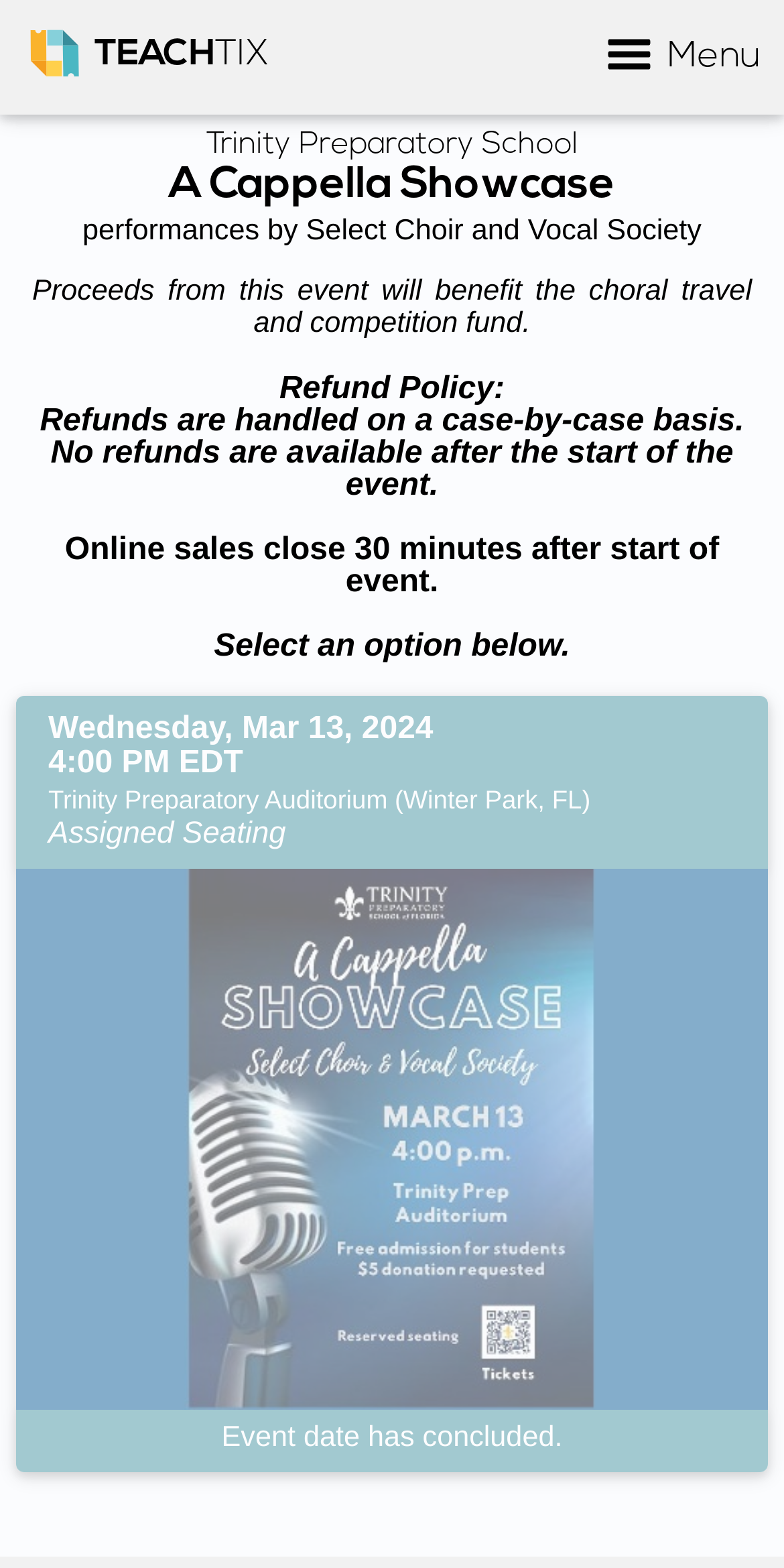What is the refund policy?
Using the picture, provide a one-word or short phrase answer.

Handled on a case-by-case basis